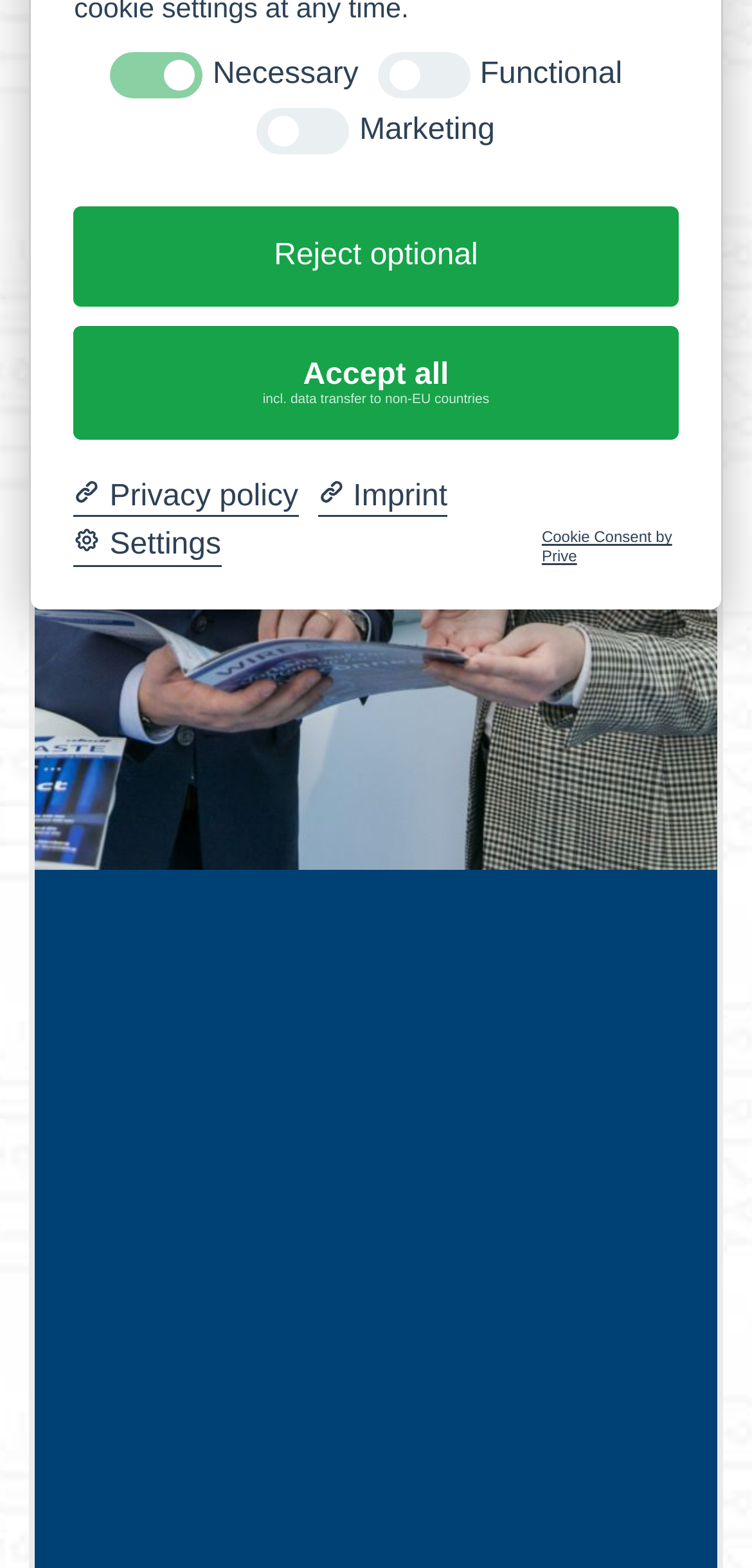Given the webpage screenshot, identify the bounding box of the UI element that matches this description: "SR-38 RMA LFM-48 S (3.50%)".

[0.308, 0.336, 1.0, 0.411]